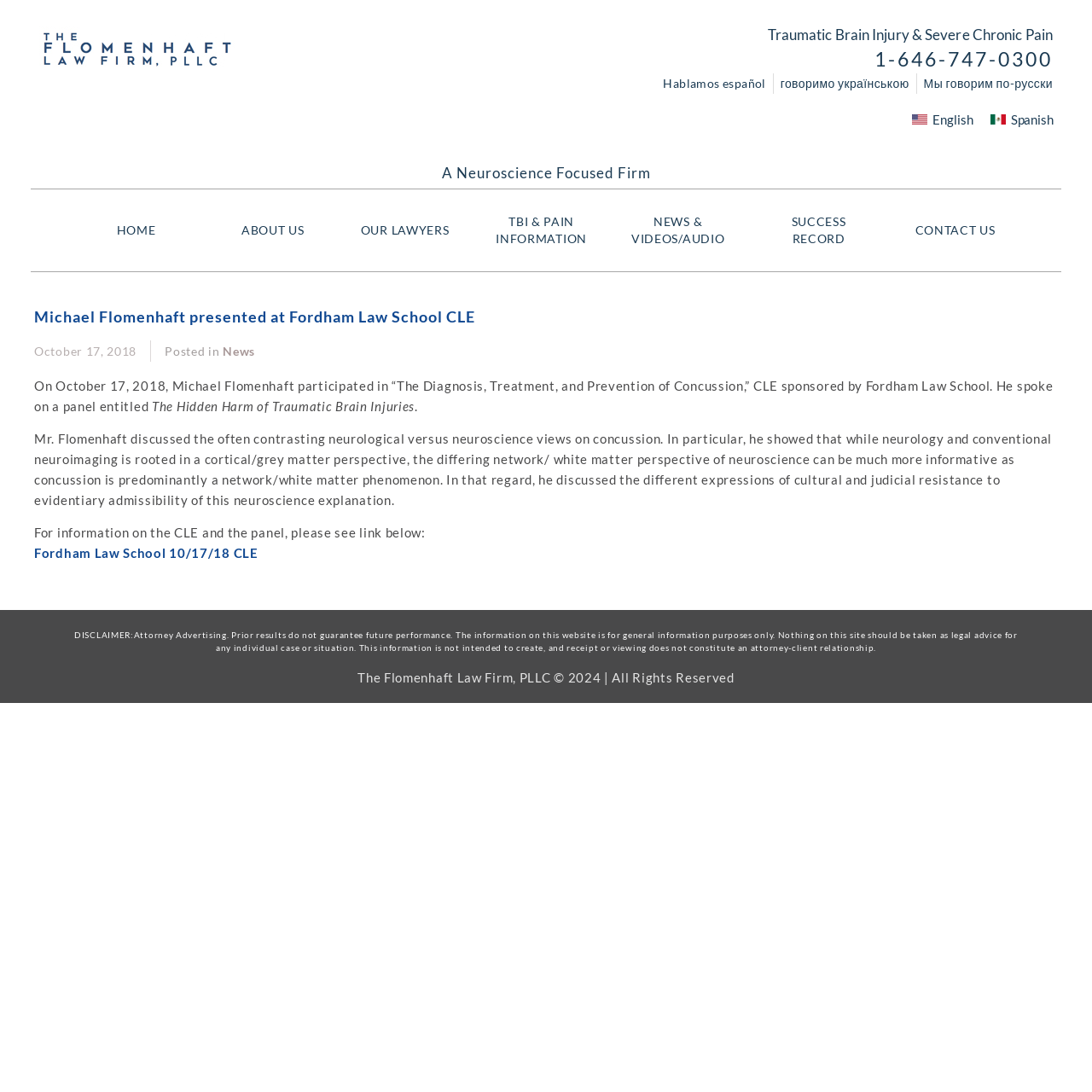What is the name of the law firm?
Please look at the screenshot and answer using one word or phrase.

The Flomenhaft Law Firm, PLLC